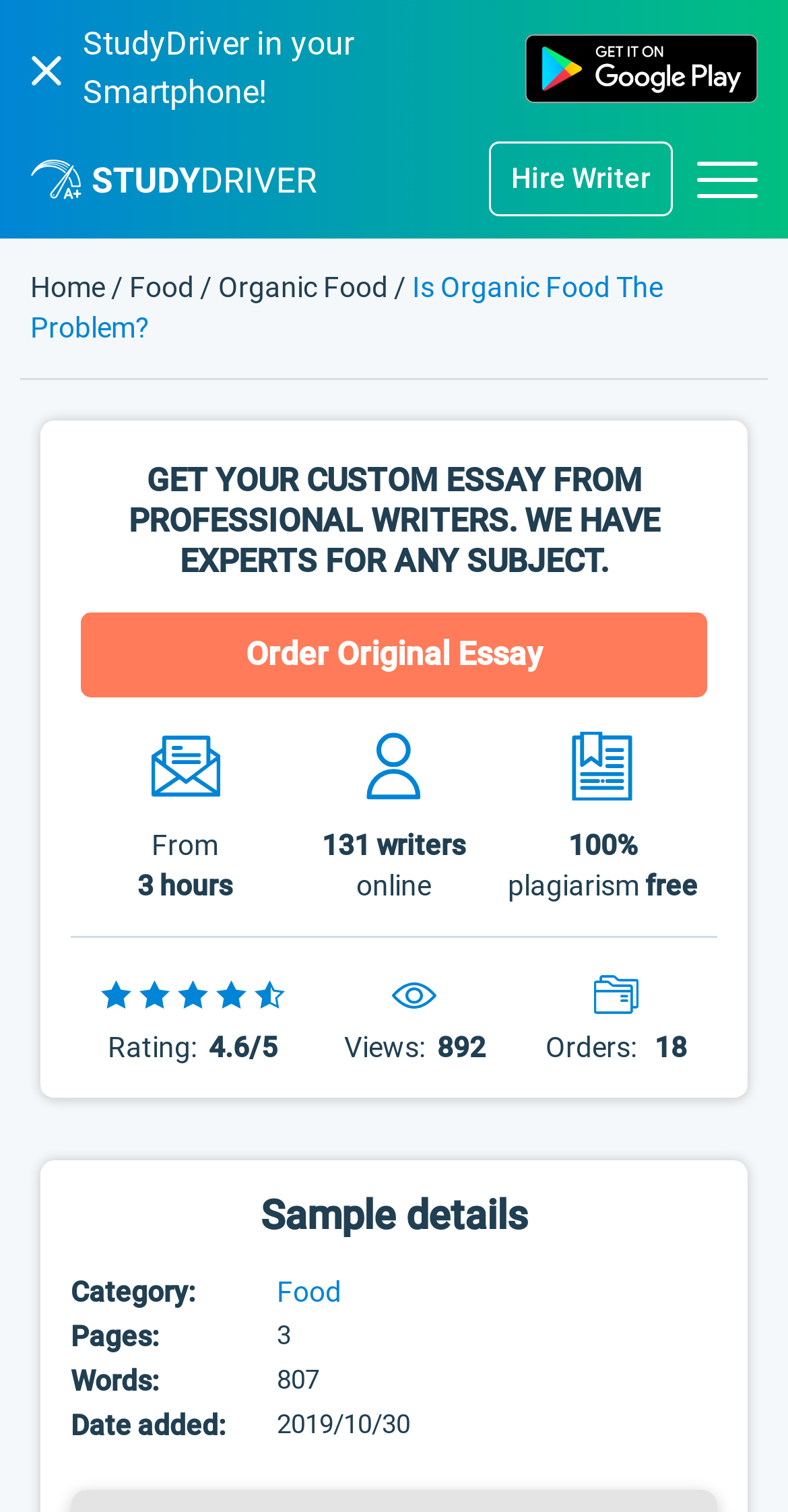Identify and extract the main heading of the webpage.

Is Organic Food the Problem?